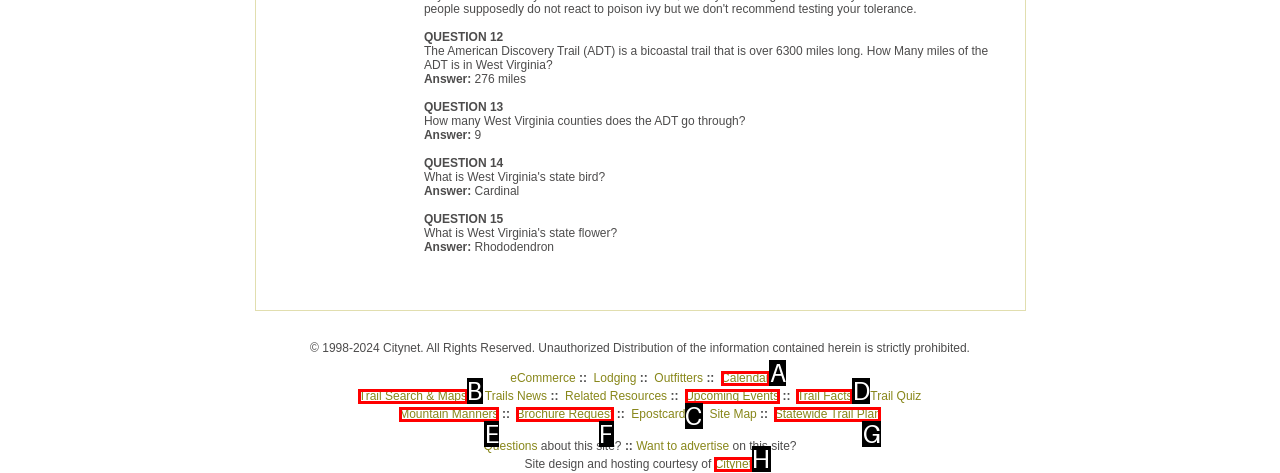Select the appropriate option that fits: Citynet
Reply with the letter of the correct choice.

H